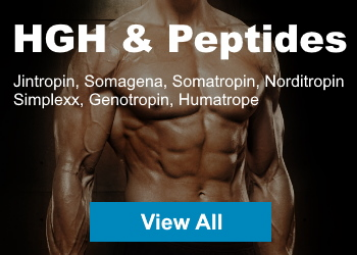Respond to the following query with just one word or a short phrase: 
What is the background of the image?

A muscular individual